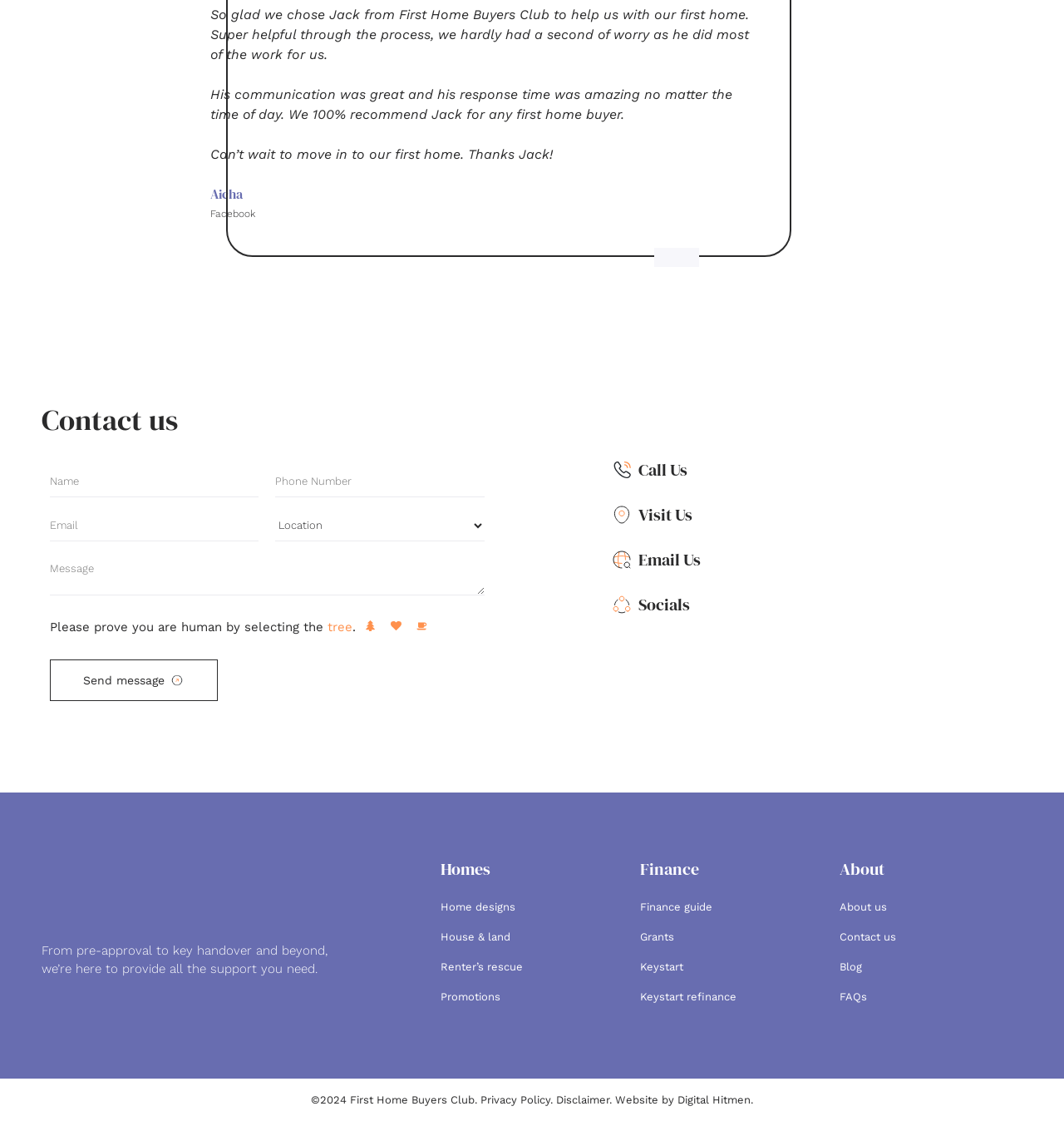Give a one-word or short phrase answer to the question: 
What is the name of the person who helped Aicha?

Jack